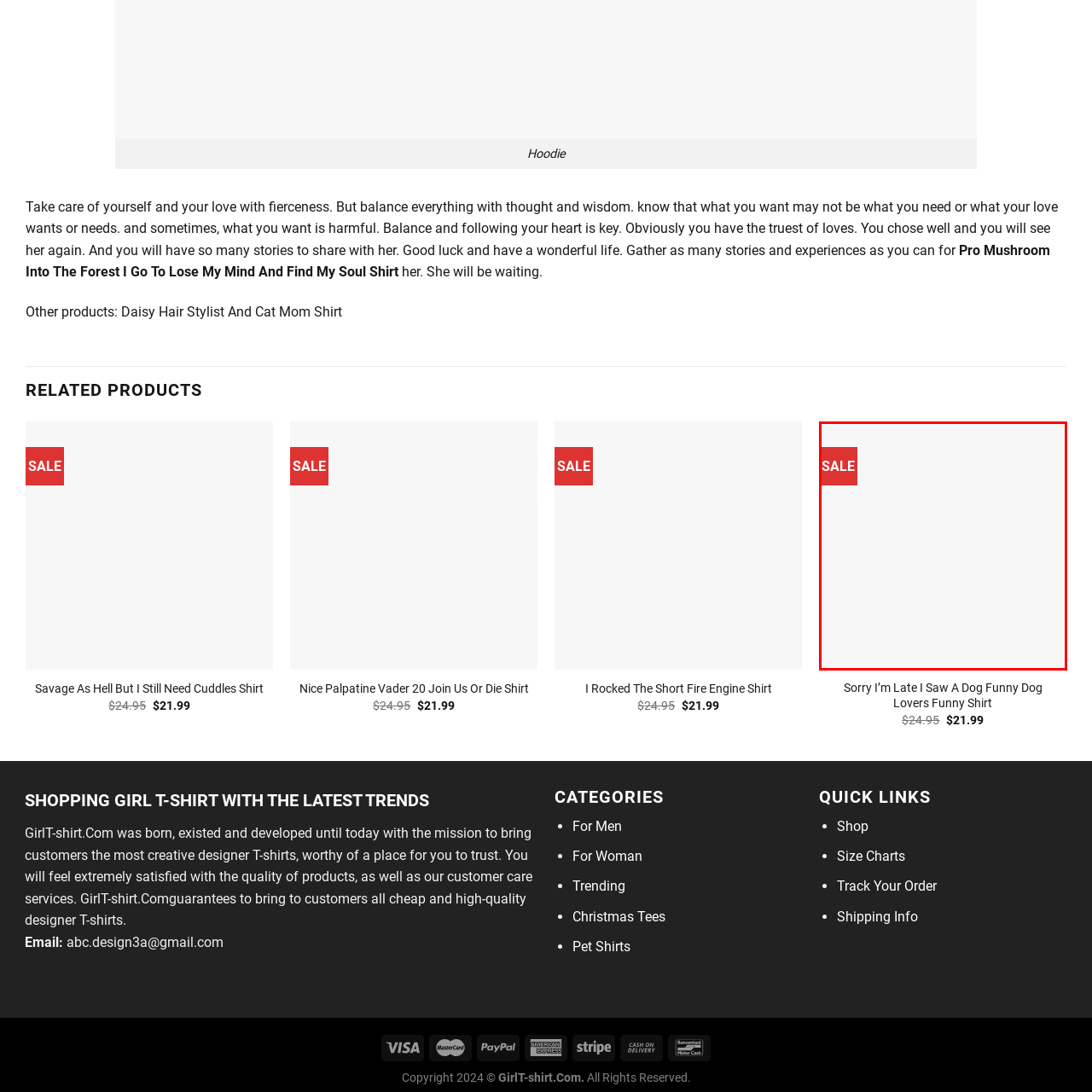Examine the image indicated by the red box and respond with a single word or phrase to the following question:
What is the purpose of the sale label?

To increase customer engagement